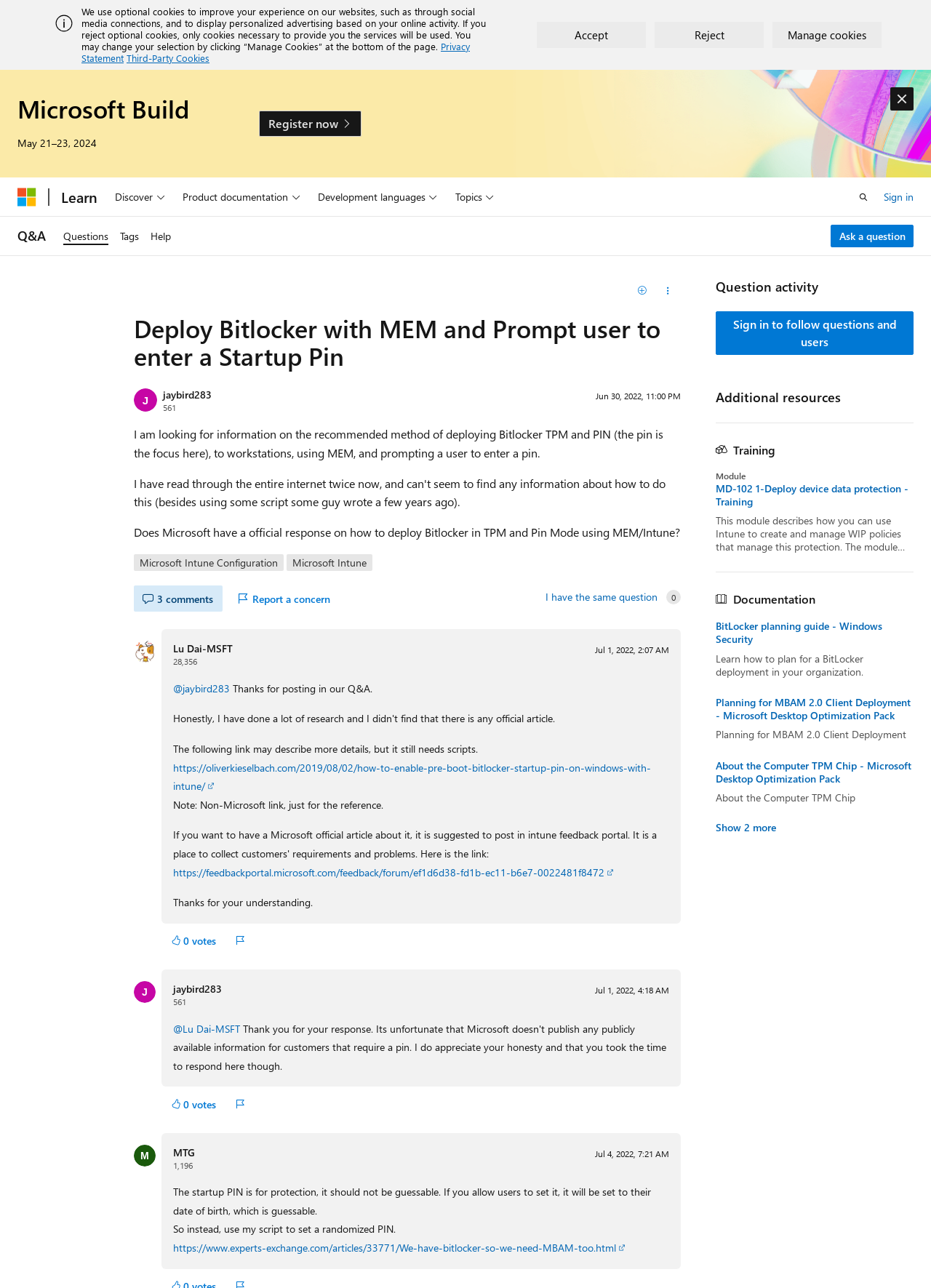Can you specify the bounding box coordinates of the area that needs to be clicked to fulfill the following instruction: "View question activity"?

[0.769, 0.217, 0.981, 0.228]